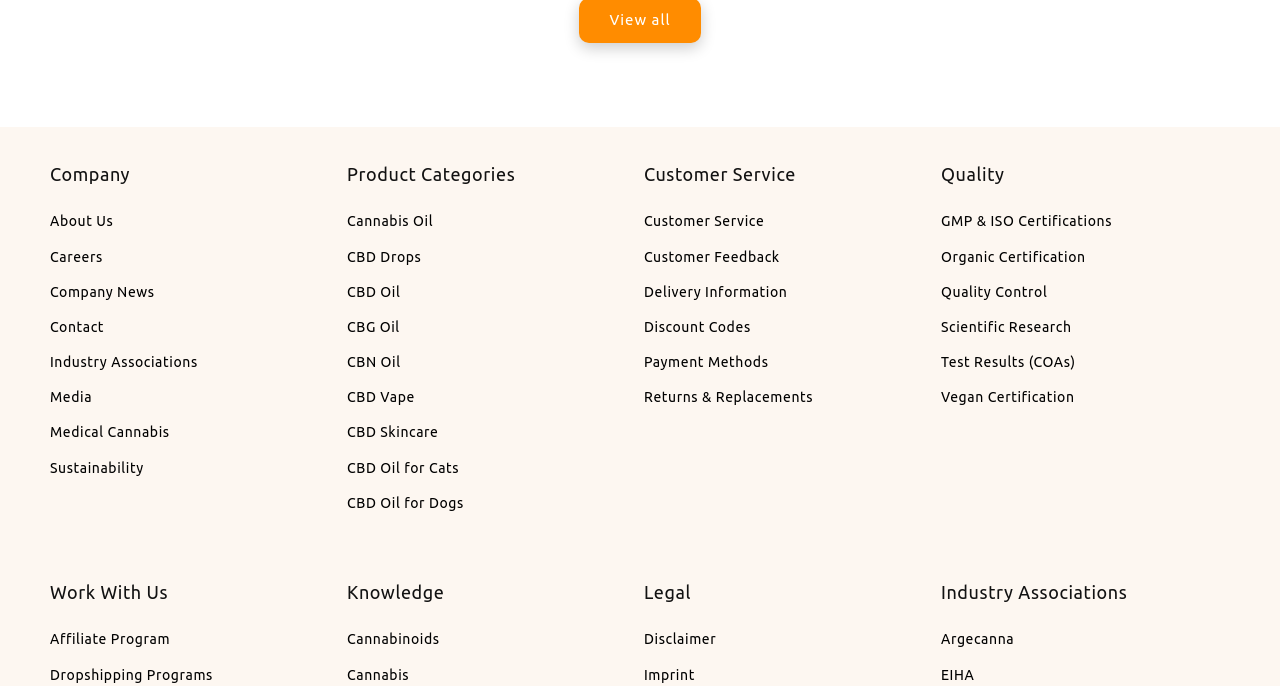Identify the bounding box coordinates for the region of the element that should be clicked to carry out the instruction: "Learn about Quality Control". The bounding box coordinates should be four float numbers between 0 and 1, i.e., [left, top, right, bottom].

[0.735, 0.4, 0.818, 0.452]